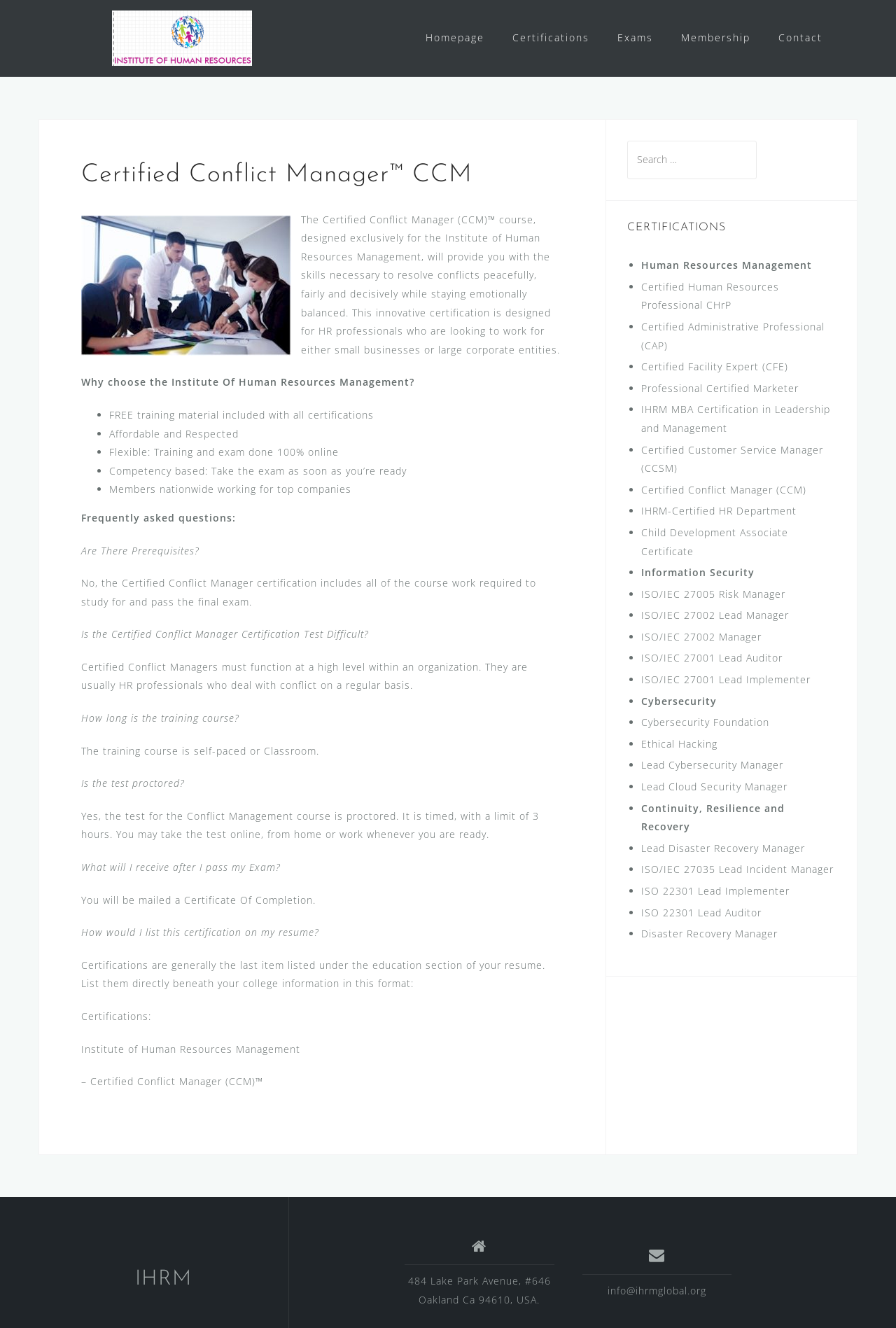Answer the question in a single word or phrase:
What is the name of the certification course?

Certified Conflict Manager